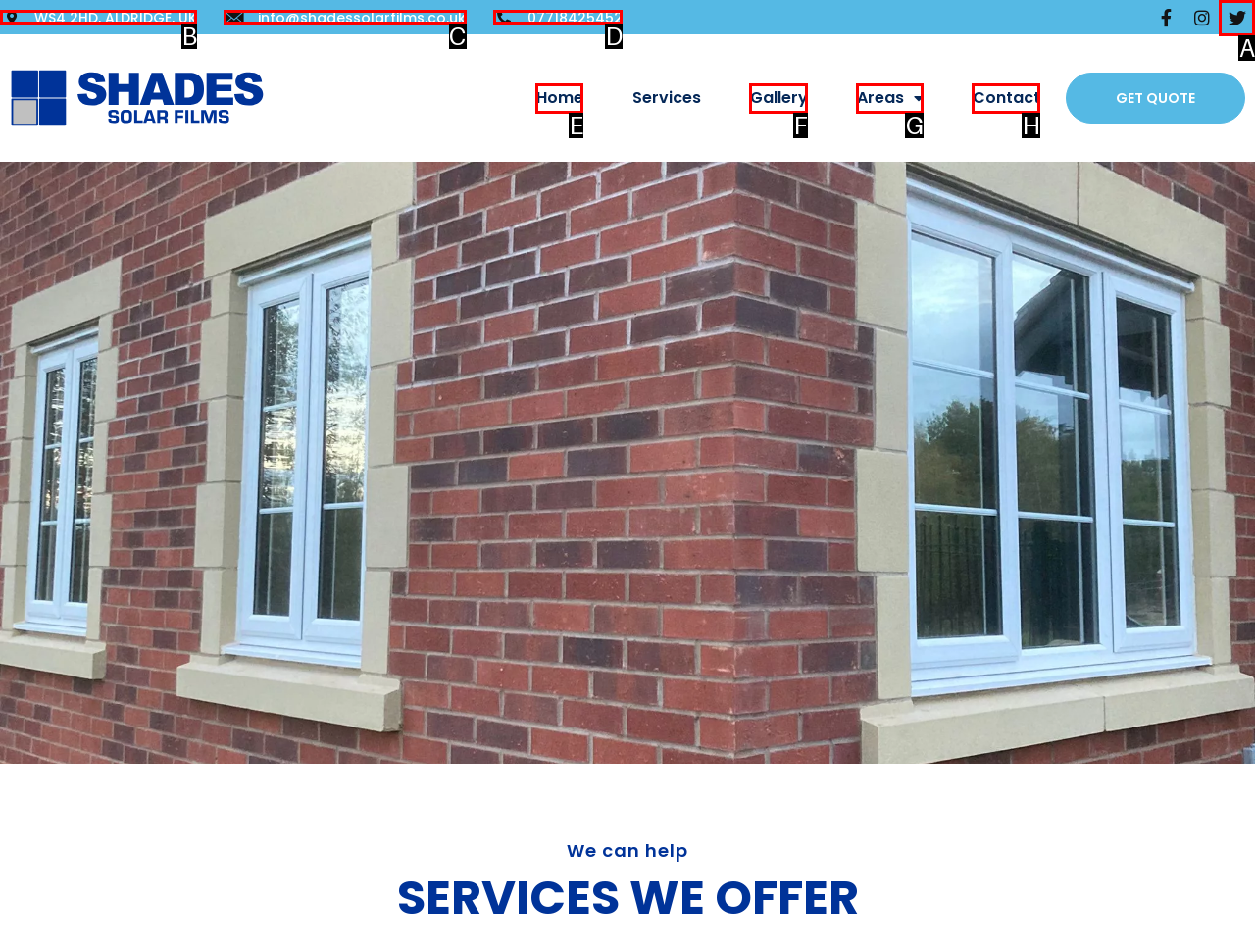Match the HTML element to the description: Contact. Respond with the letter of the correct option directly.

H